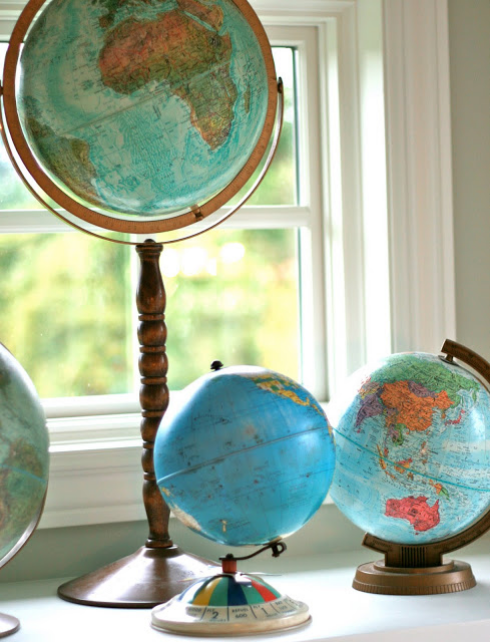How many globes are displayed?
Please give a well-detailed answer to the question.

There are three globes displayed prominently near the window, each with a unique feature, including a vintage globe, a globe showing the Earth's orbit, and a globe focused on South Asia and neighboring regions.